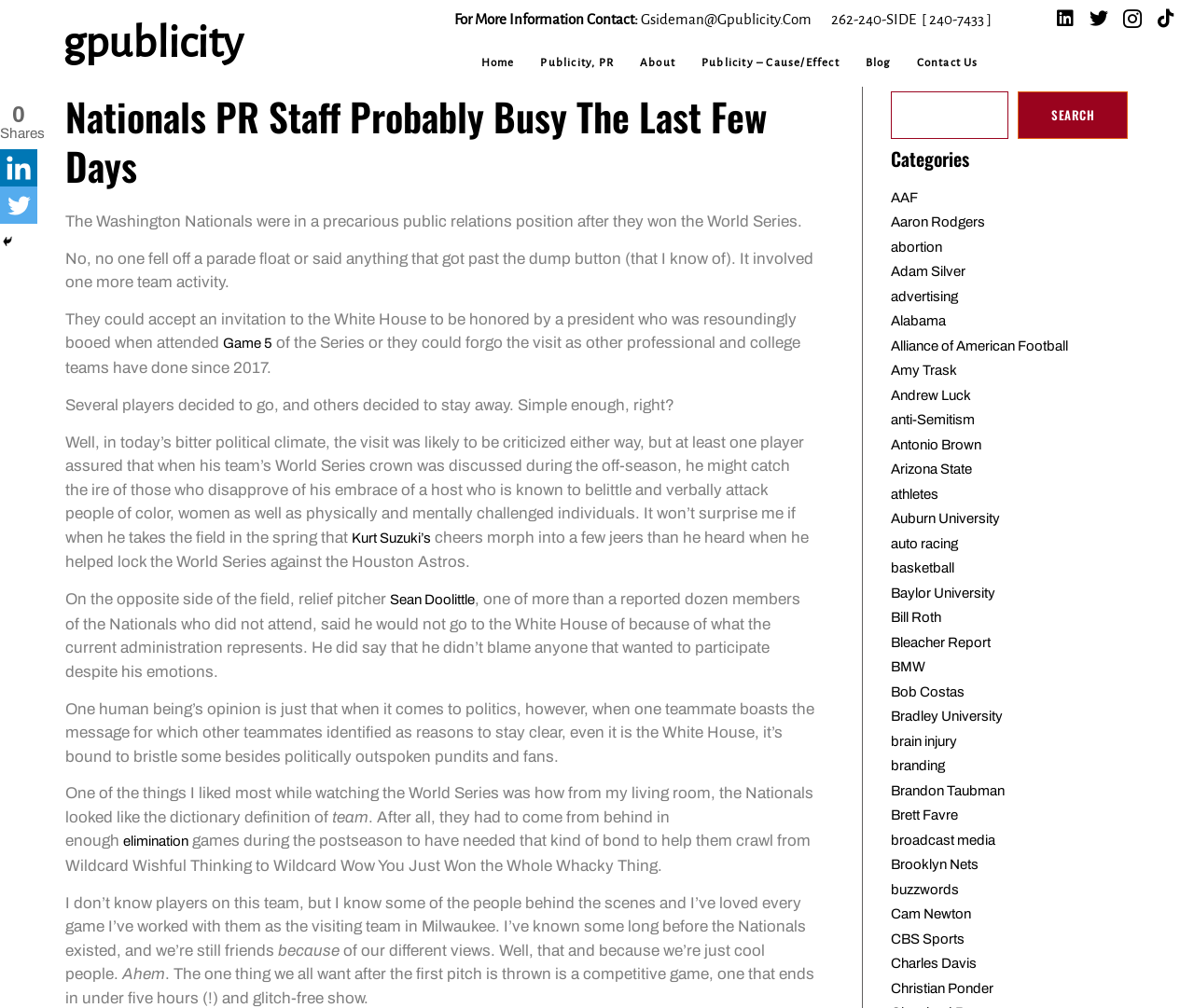Give a one-word or short phrase answer to the question: 
How many social media links are there at the bottom of the webpage?

4